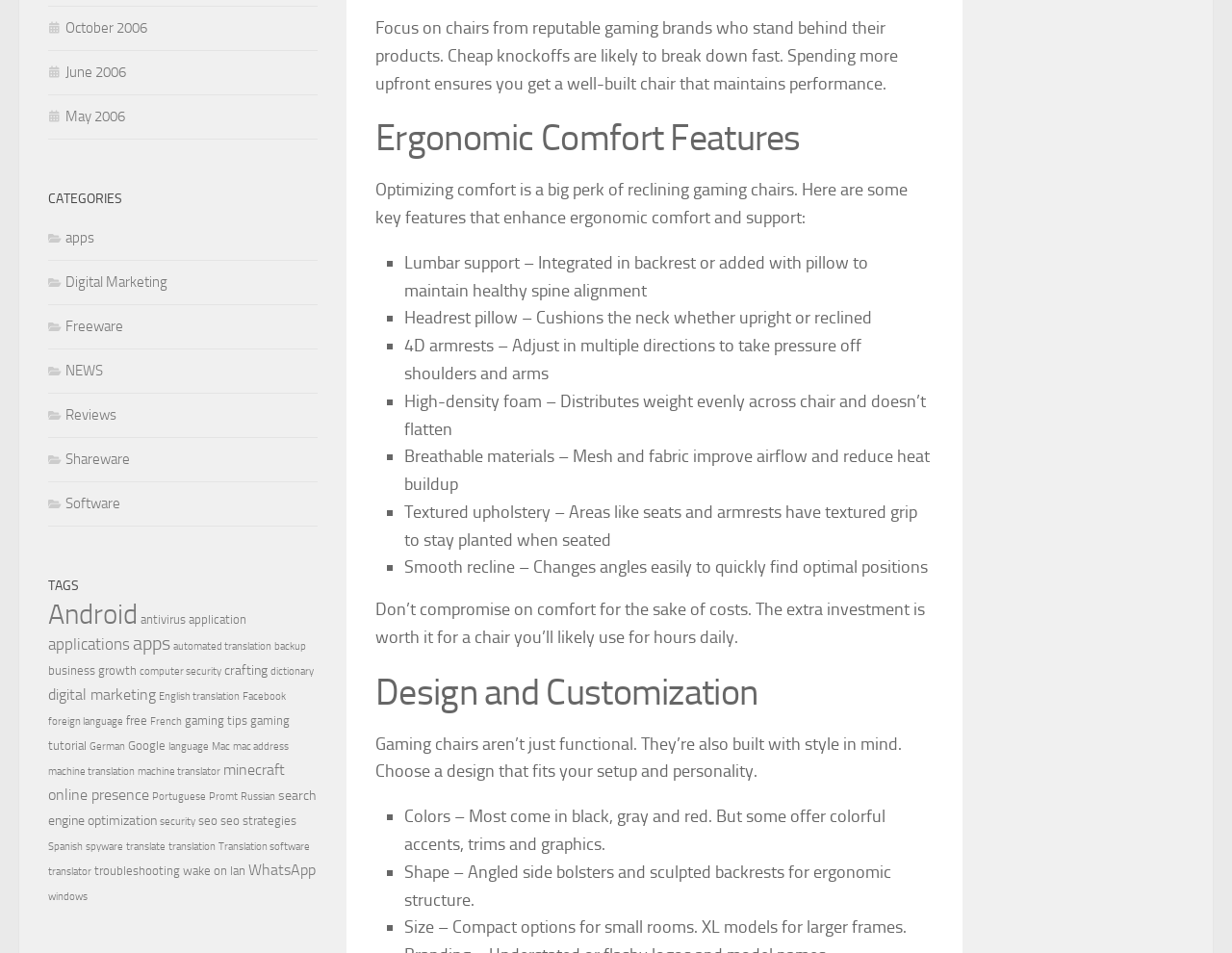Please reply to the following question with a single word or a short phrase:
How many ergonomic comfort features are listed?

8